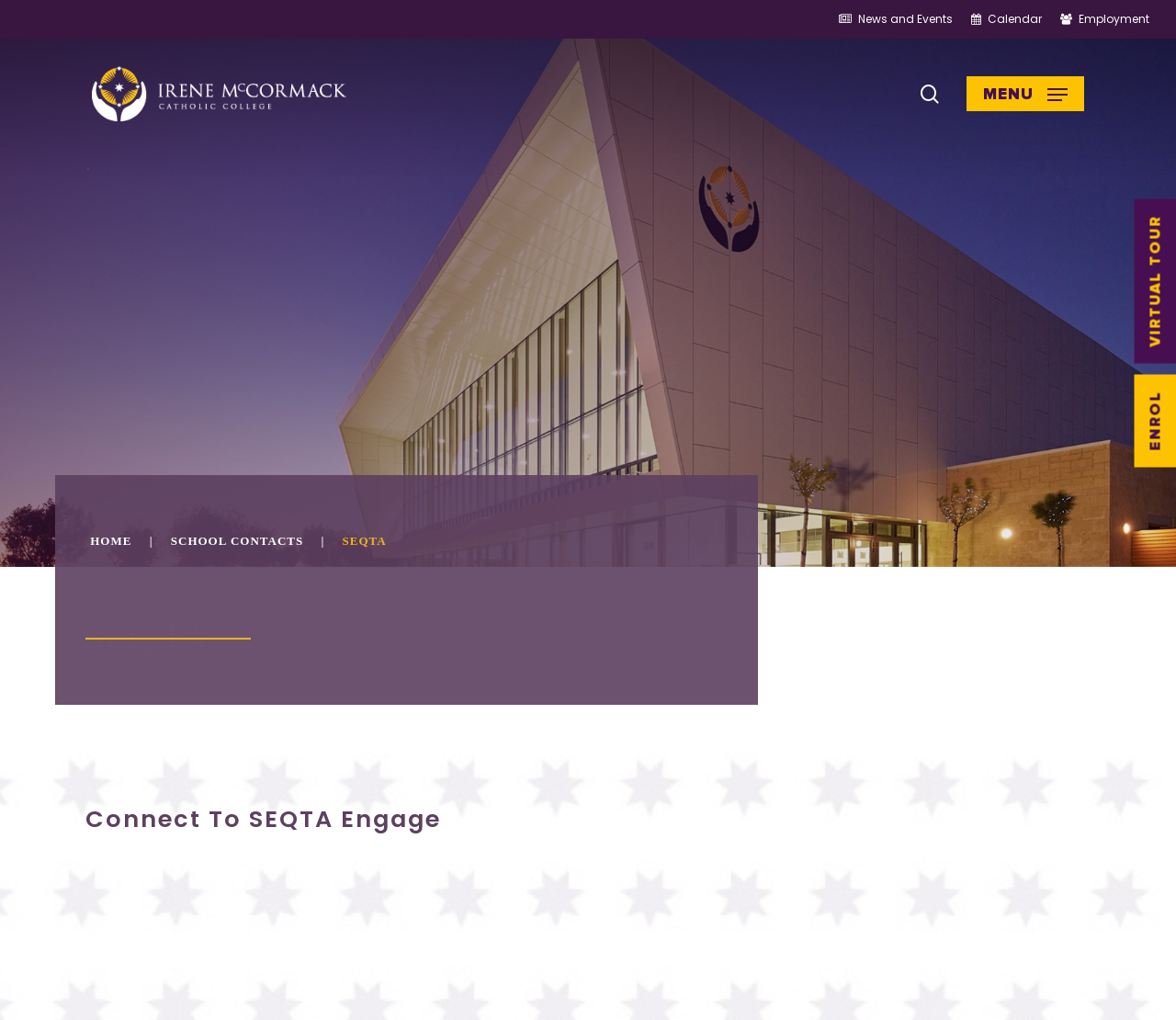Give a short answer to this question using one word or a phrase:
How many images are on the webpage?

3